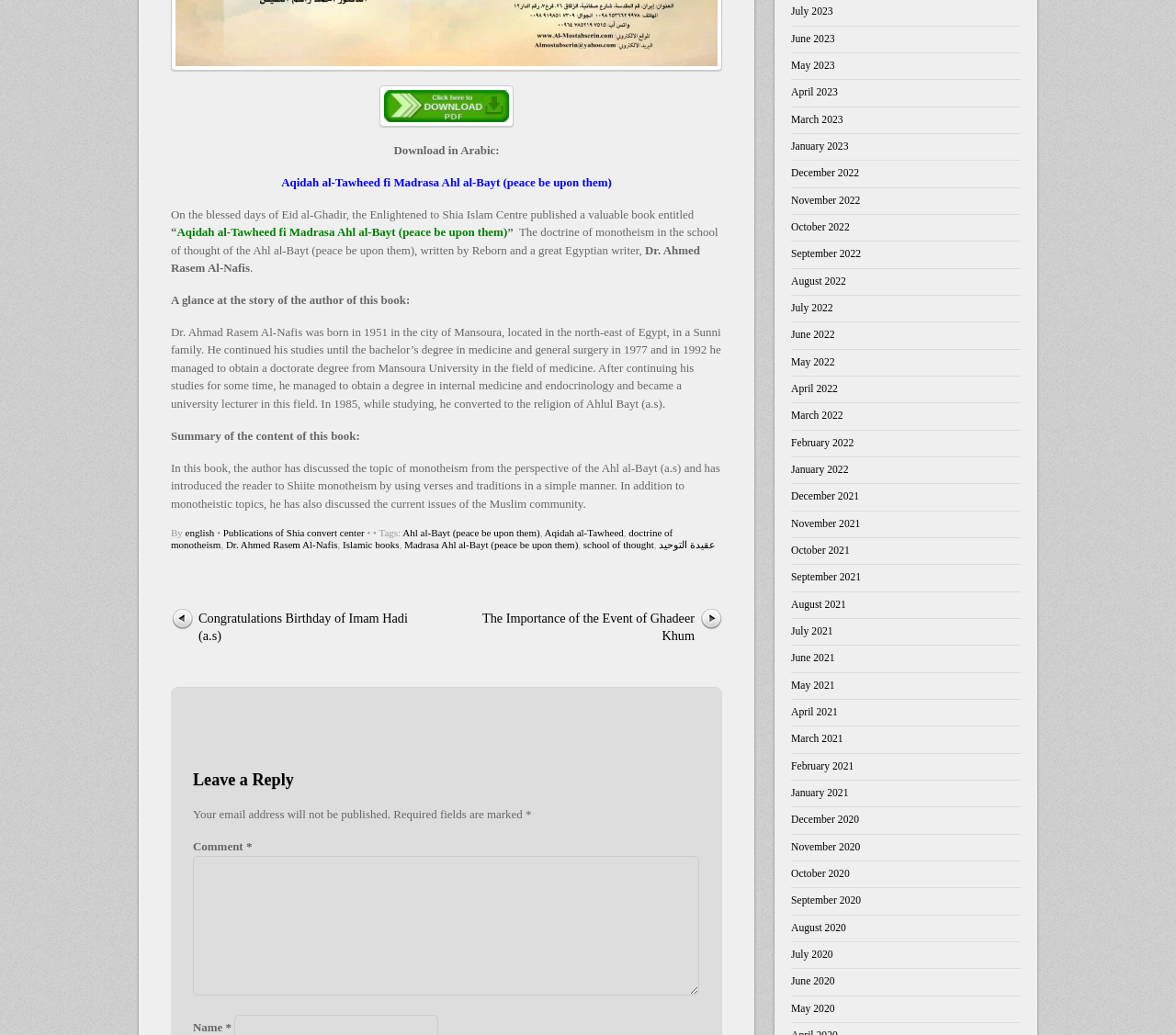Can you identify the bounding box coordinates of the clickable region needed to carry out this instruction: 'View publications of Shia convert center'? The coordinates should be four float numbers within the range of 0 to 1, stated as [left, top, right, bottom].

[0.19, 0.509, 0.31, 0.52]